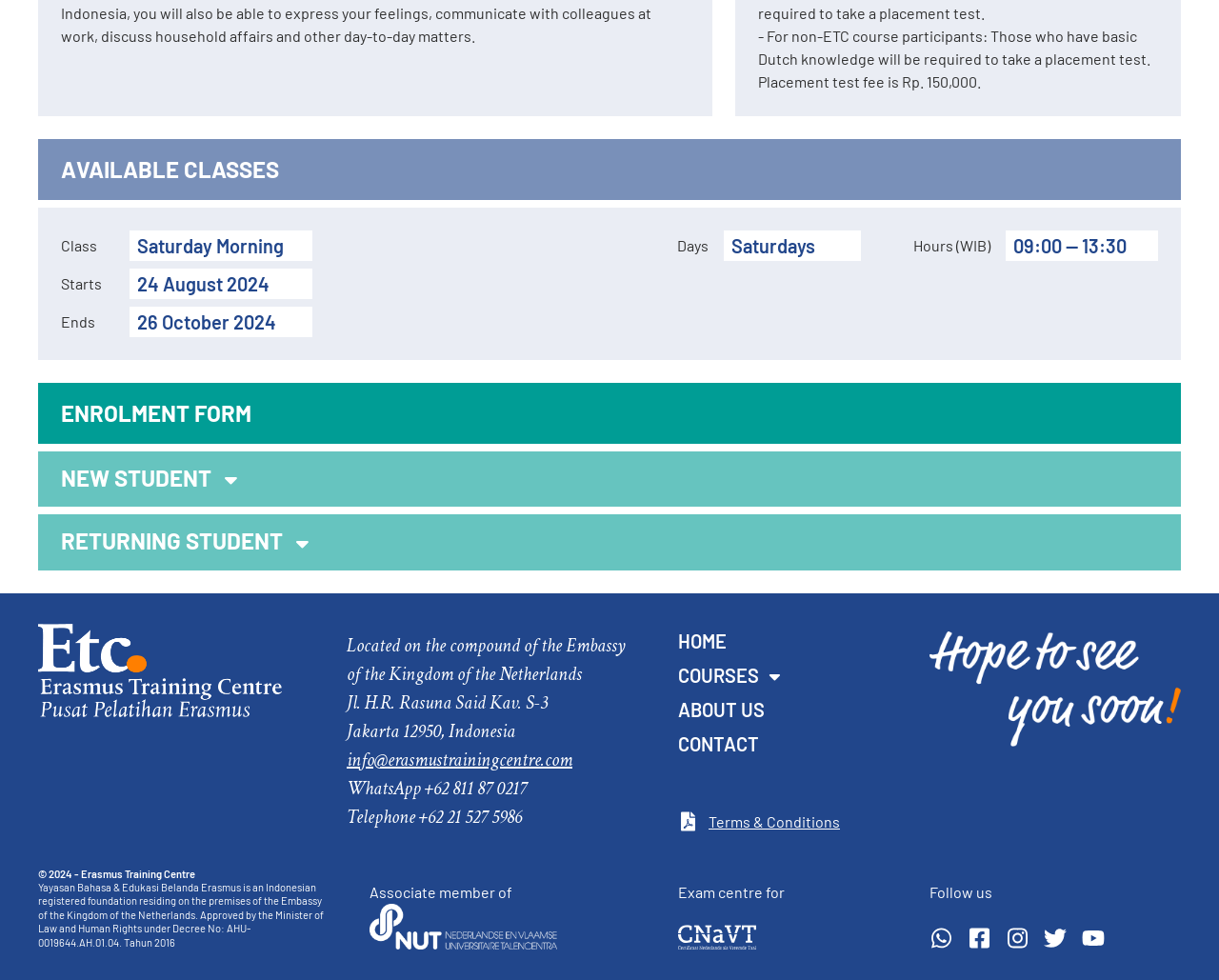Determine the bounding box coordinates for the HTML element mentioned in the following description: "info@erasmustrainingcentre.com". The coordinates should be a list of four floats ranging from 0 to 1, represented as [left, top, right, bottom].

[0.284, 0.762, 0.47, 0.788]